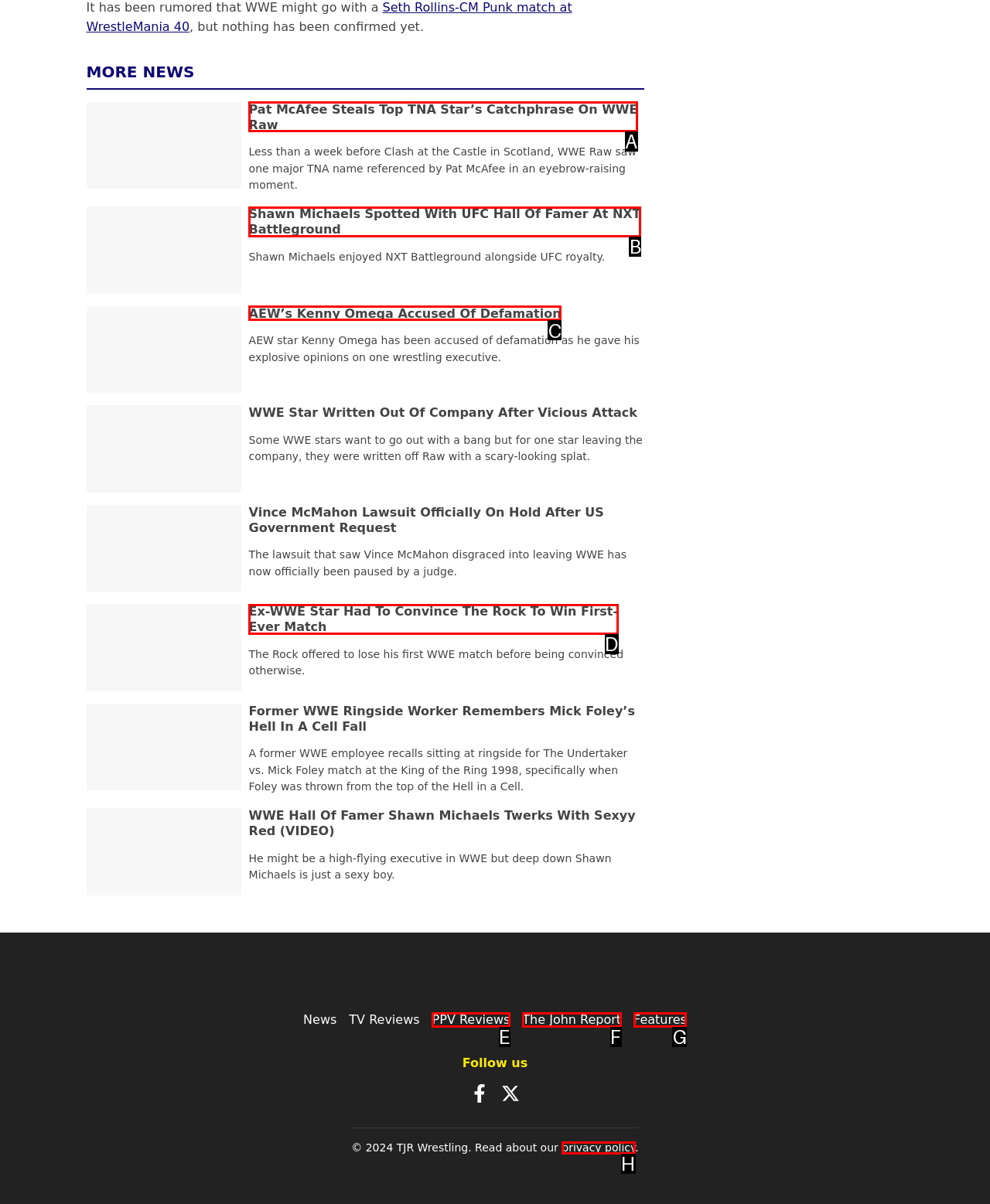From the options shown, which one fits the description: PPV Reviews? Respond with the appropriate letter.

E